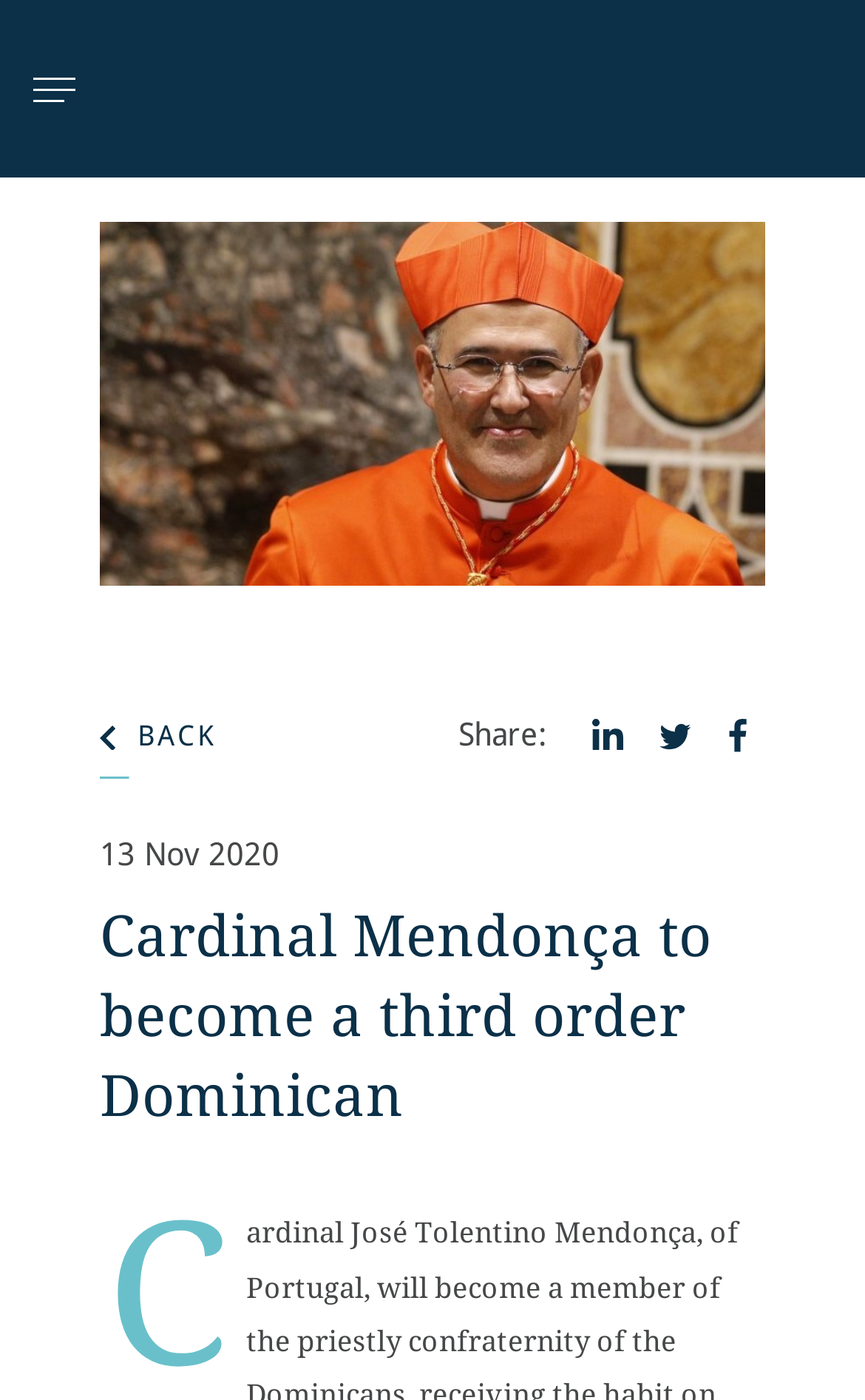Provide an in-depth caption for the elements present on the webpage.

The webpage is about Cardinal José Tolentino Mendonça of Portugal becoming a member of the priestly confraternity of the Dominicans. At the top left of the page, there is a layout table with a "BACK" link, accompanied by a small image. To the right of the "BACK" link, there is a "Share" label, followed by three social media links: an unnamed link, Twitter, and Facebook, each with its respective icon. 

Below the social media links, there is a date label "13 Nov 2020" located at the top left. The main content of the page is a heading that spans across the top section, stating "Cardinal Mendonça to become a third order Dominican".